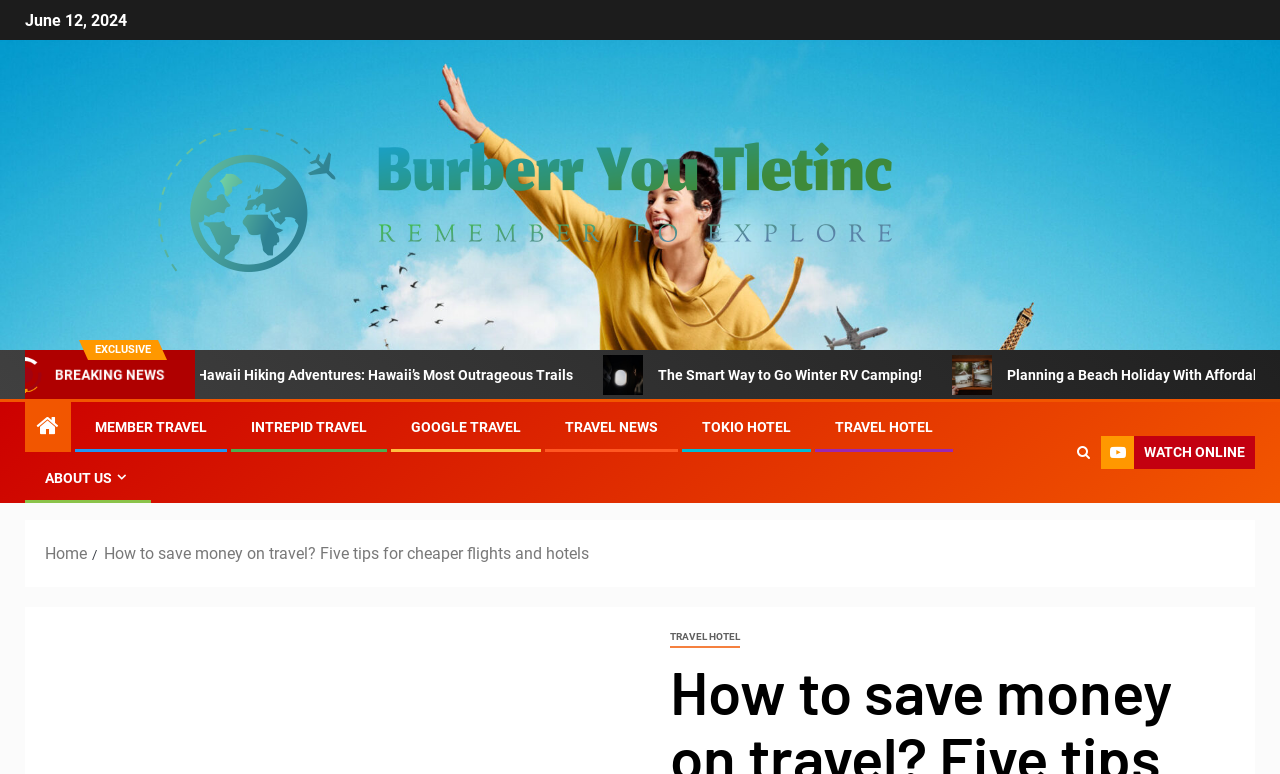Consider the image and give a detailed and elaborate answer to the question: 
What is the text above the image of Hawaii Hiking Adventures?

Above the image of Hawaii Hiking Adventures, there is a text 'BREAKING NEWS', which is likely a label or a category for the article or news.